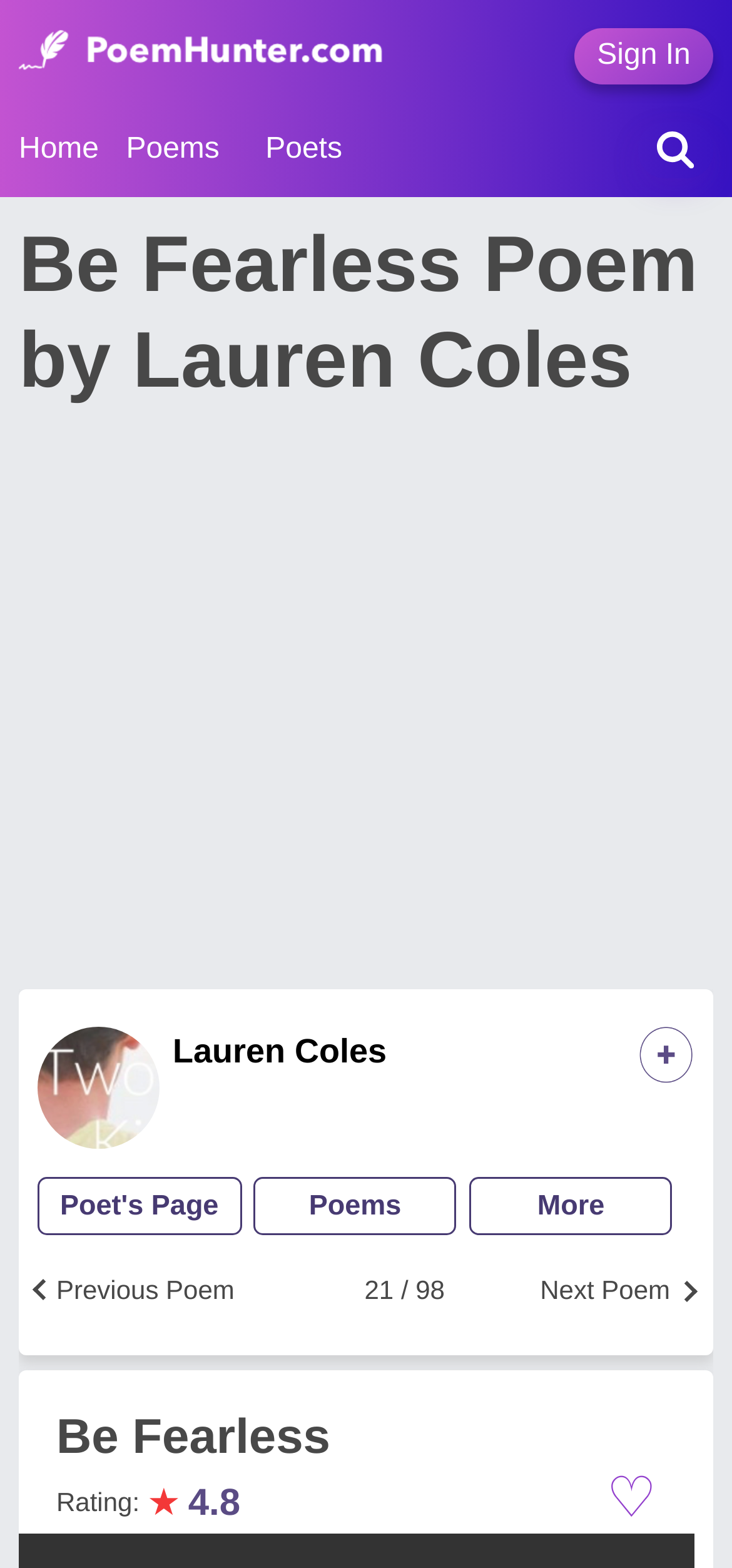Identify the coordinates of the bounding box for the element that must be clicked to accomplish the instruction: "Search for a poem".

[0.872, 0.078, 0.974, 0.114]